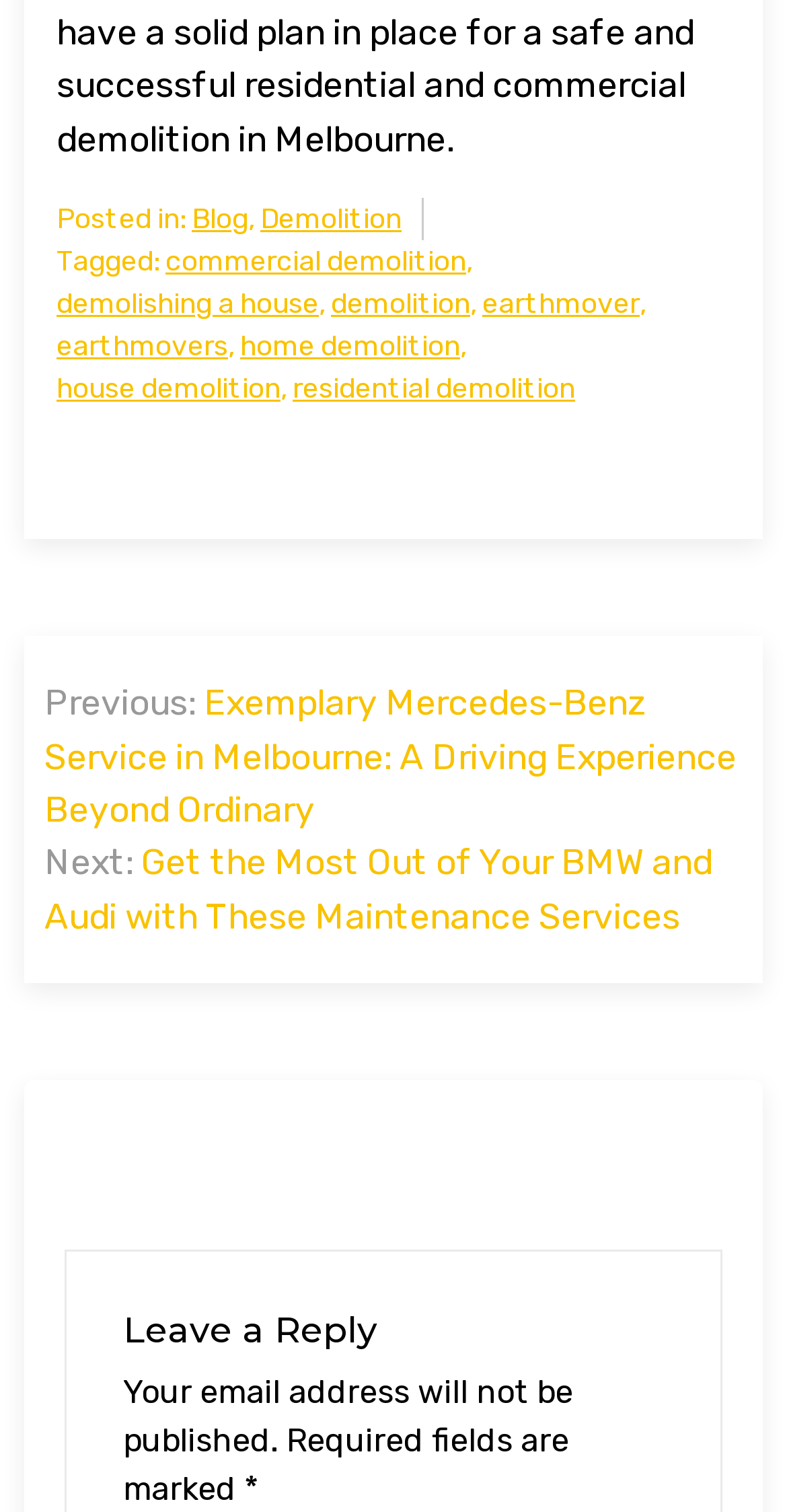Utilize the details in the image to give a detailed response to the question: What is the title of the previous post?

The title of the previous post can be determined by looking at the post navigation section, where it says 'Previous: Exemplary Mercedes-Benz Service in Melbourne: A Driving Experience Beyond Ordinary'. This is the title of the previous post.